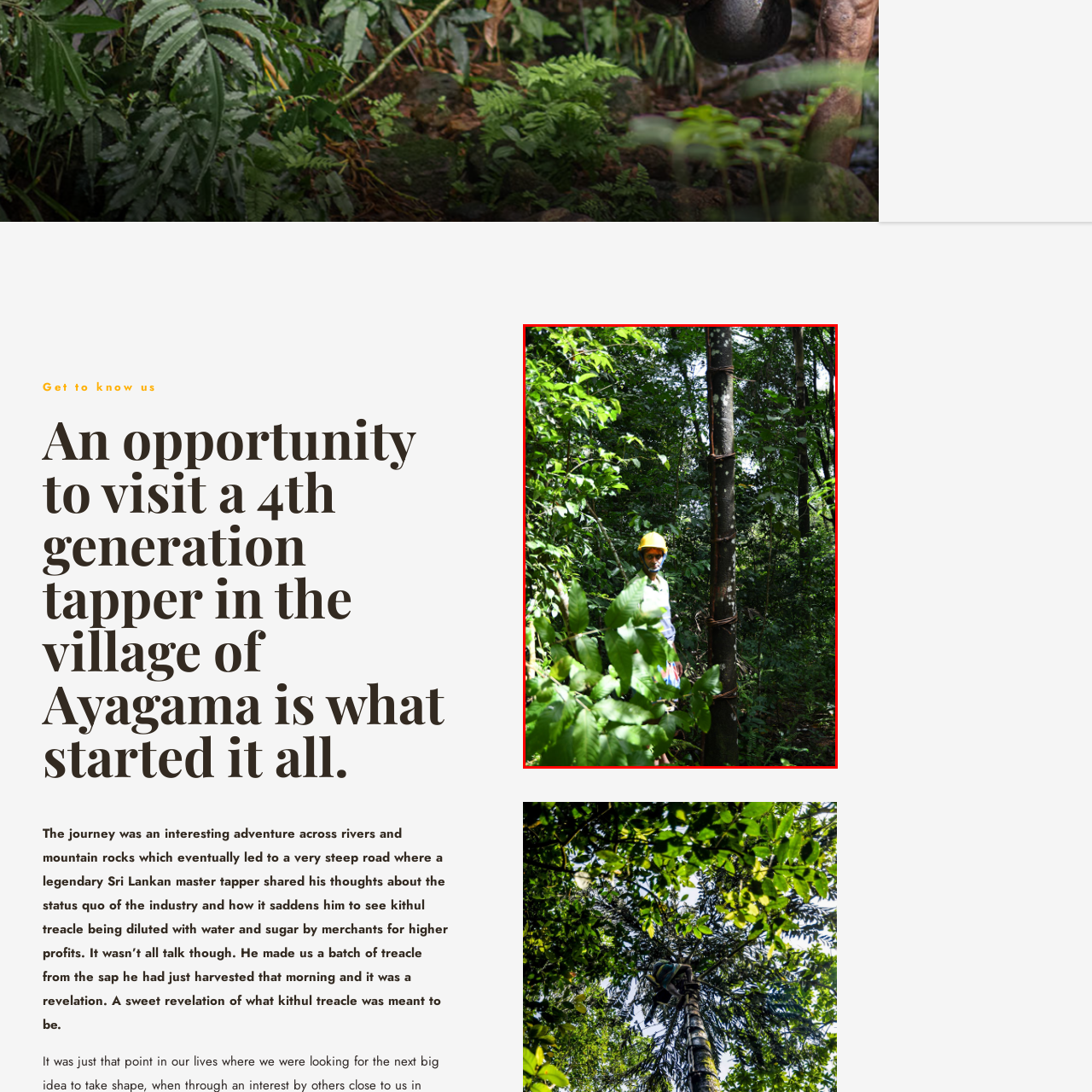What is the atmosphere depicted in the scene?
Please focus on the image surrounded by the red bounding box and provide a one-word or phrase answer based on the image.

Harmony between man and nature